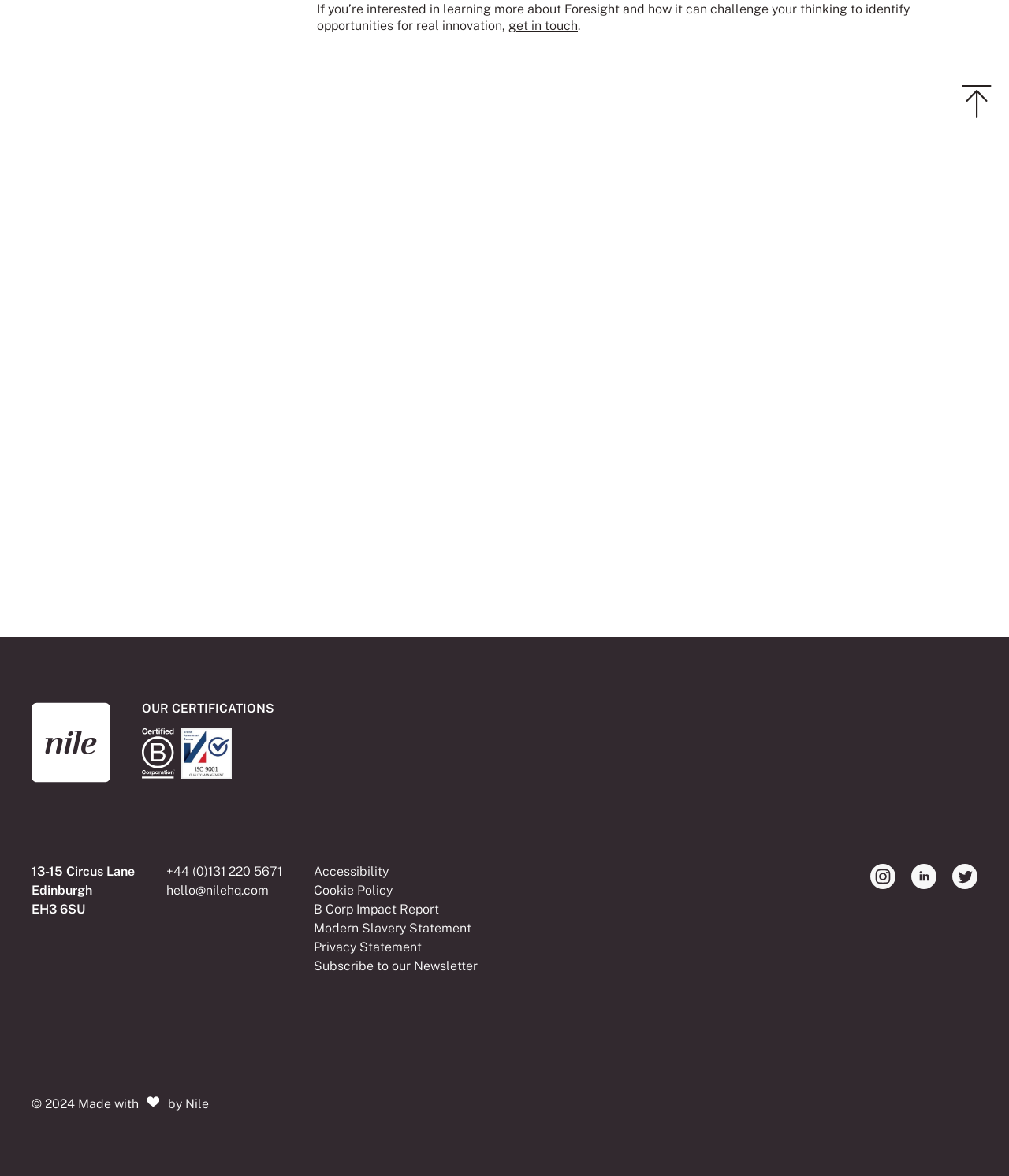Provide a brief response to the question below using one word or phrase:
How many social media platforms are linked on the webpage?

Three